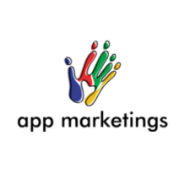Elaborate on all the elements present in the image.

The image displays the logo of "app marketings," featuring a vibrant design of multicolored handprints in shades of red, yellow, green, and blue. Below the handprints, the text "app marketings" is presented in a modern, clean font, emphasizing the brand's focus on app marketing solutions for both Android and iOS applications. This logo symbolizes creativity and collaboration, reflecting the brand's commitment to providing insights and strategies within the app marketing industry.